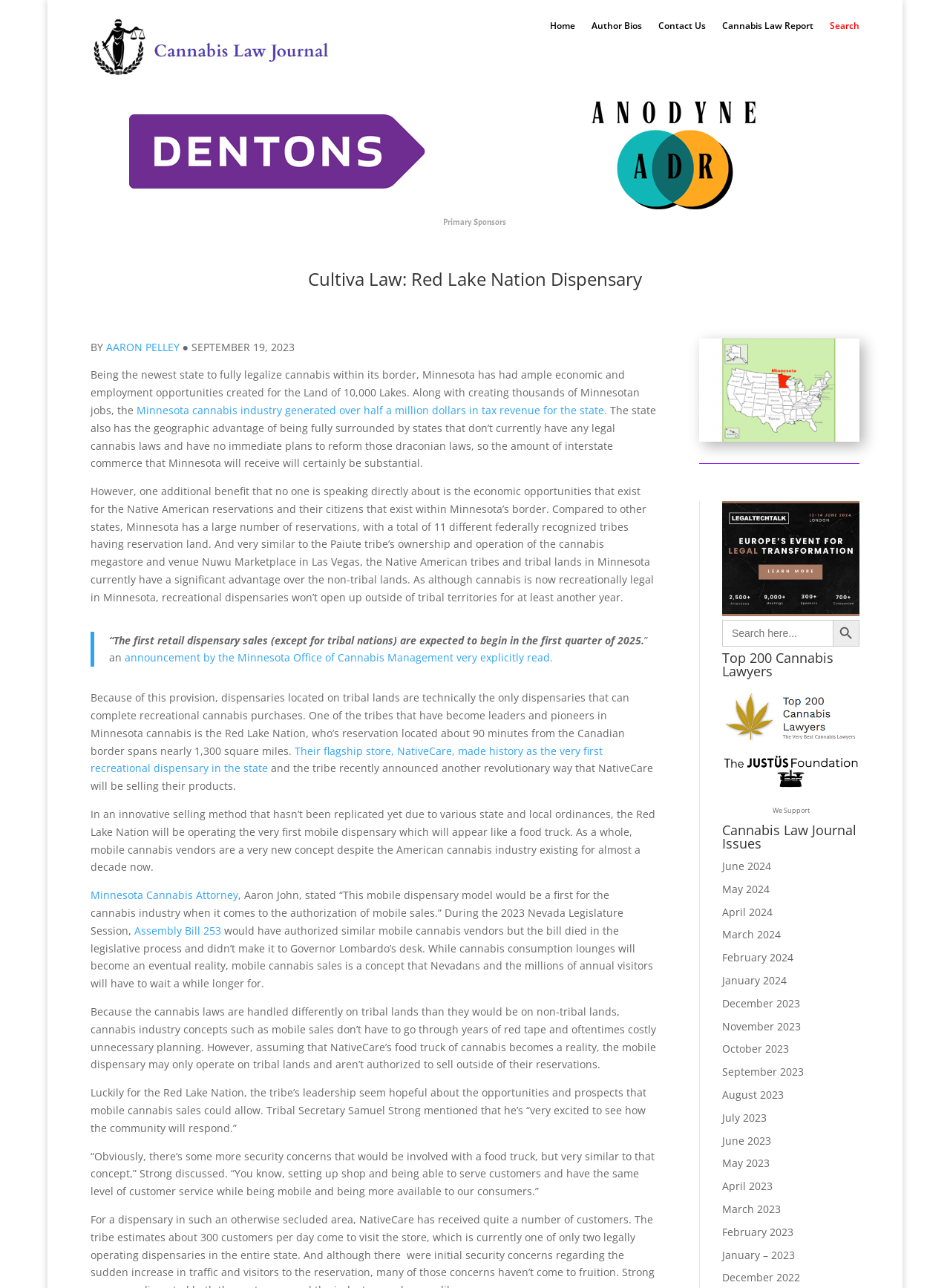Provide a one-word or short-phrase response to the question:
What is the name of the tribe that has a flagship store called NativeCare?

Red Lake Nation